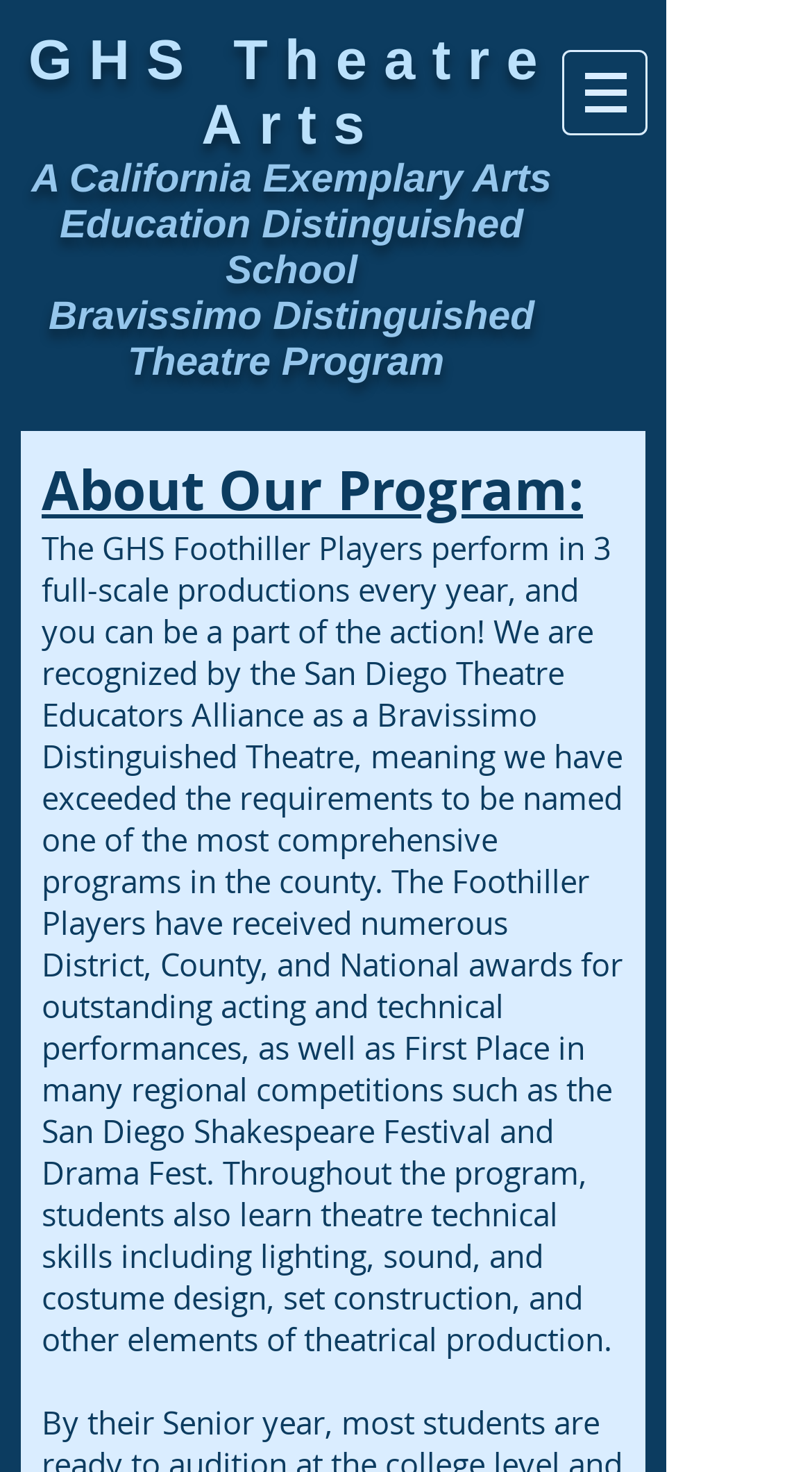Provide the bounding box coordinates for the UI element that is described as: "Bravissimo Distinguished Theatre Program".

[0.06, 0.201, 0.658, 0.262]